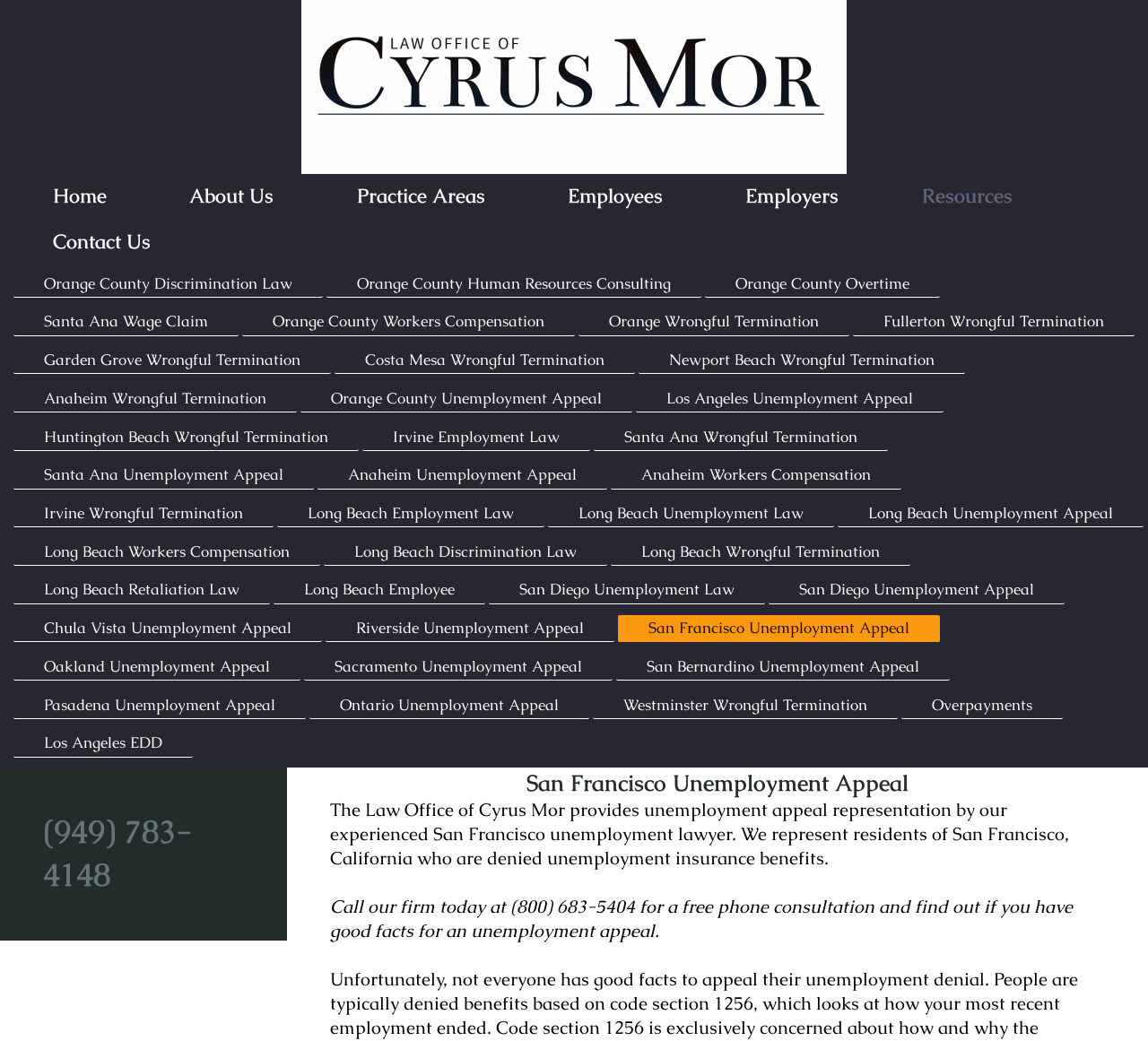Identify the bounding box coordinates for the UI element described by the following text: "Employers". Provide the coordinates as four float numbers between 0 and 1, in the format [left, top, right, bottom].

[0.615, 0.172, 0.765, 0.206]